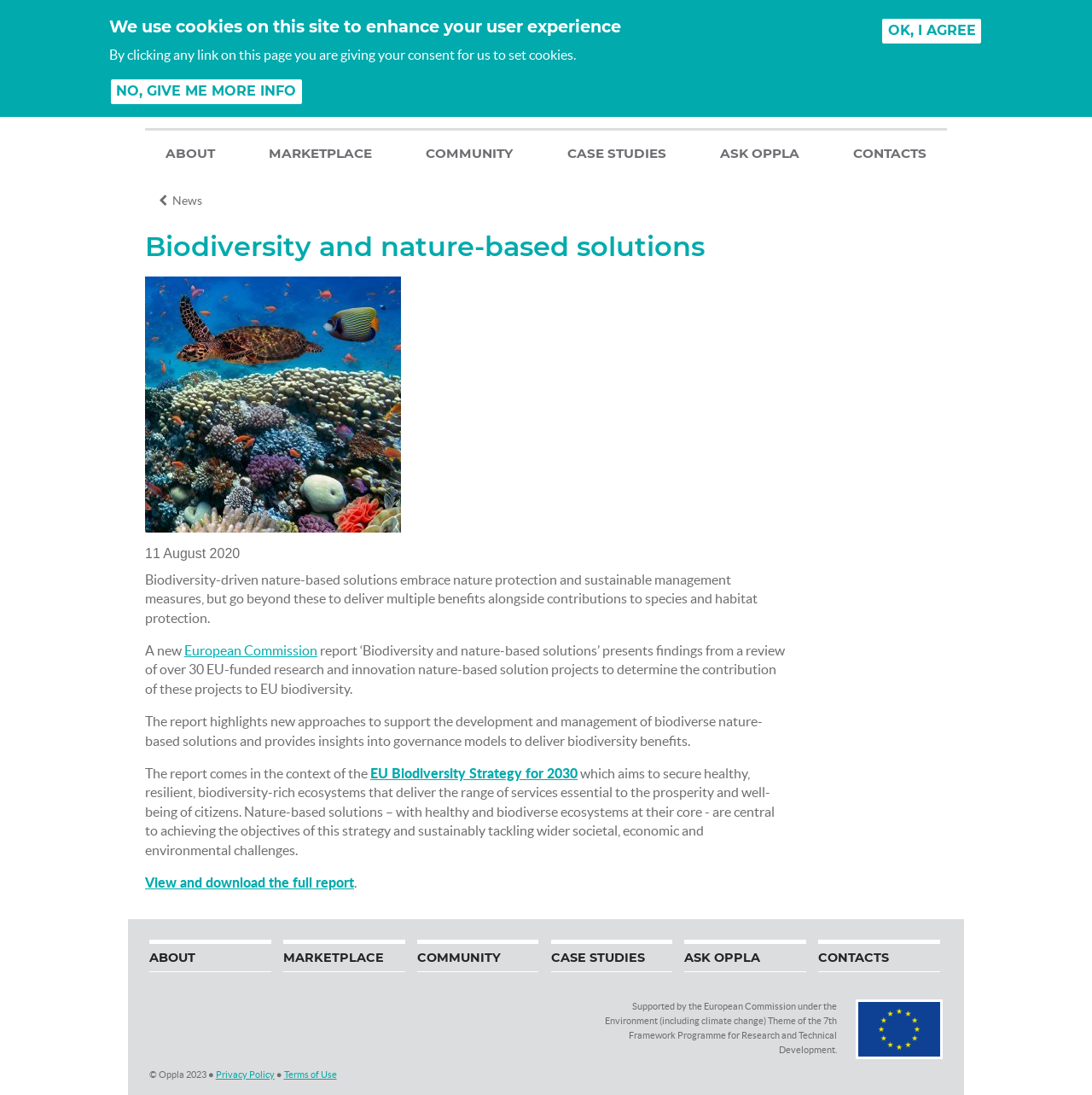Identify the bounding box coordinates of the clickable region to carry out the given instruction: "Contact Oppla".

[0.781, 0.132, 0.849, 0.148]